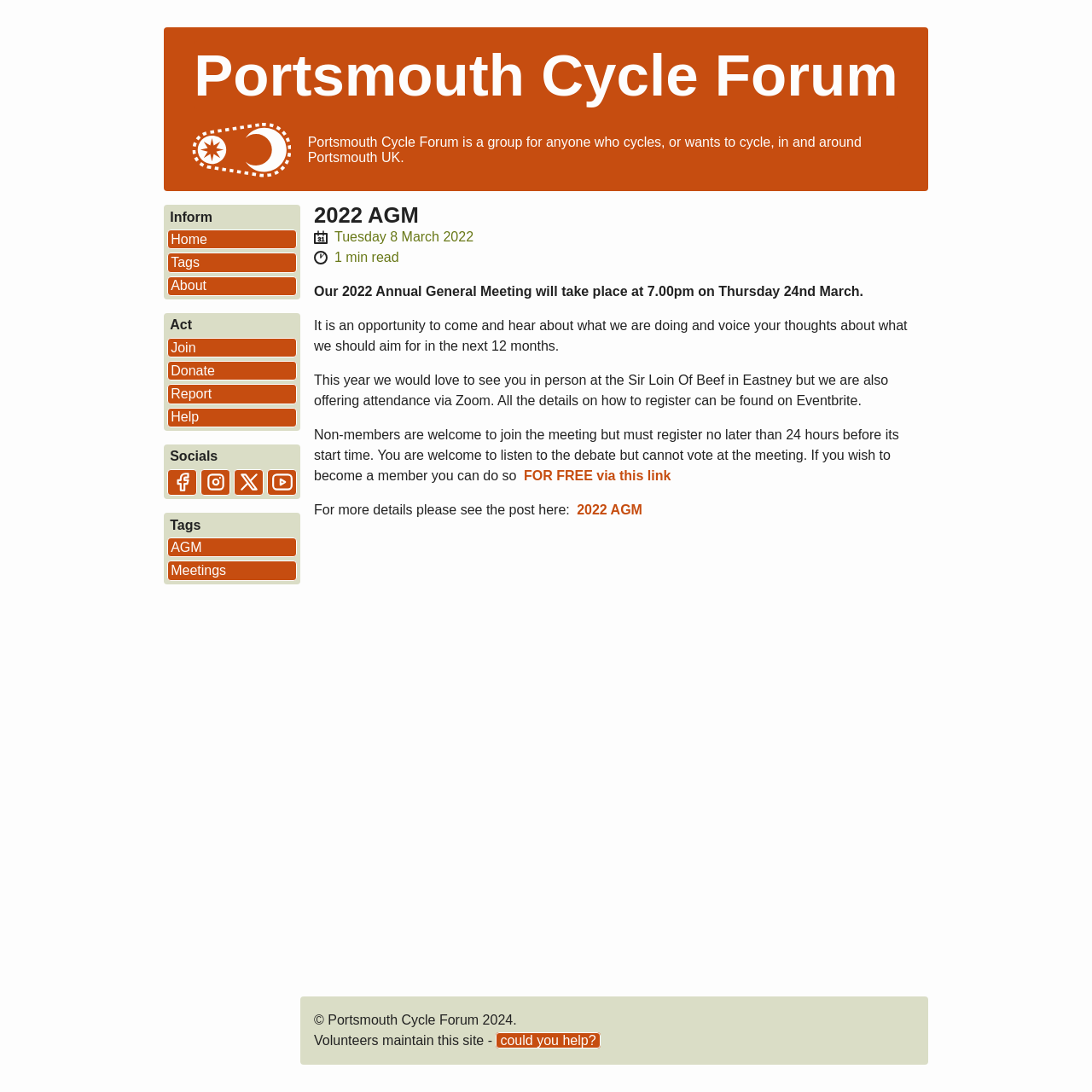Find the bounding box coordinates for the UI element whose description is: "aria-label="Facebook" title="Facebook"". The coordinates should be four float numbers between 0 and 1, in the format [left, top, right, bottom].

[0.153, 0.43, 0.18, 0.454]